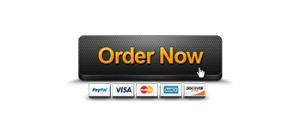Offer a detailed explanation of what is depicted in the image.

The image features a prominent "Order Now" button, designed in a sleek, modern style with a black background and striking orange text. Below the button, various payment method icons are displayed, including PayPal, Visa, MasterCard, and others, indicating that customers have multiple secure options for processing transactions. This visually appealing layout aims to encourage users to take action, making it easy for them to proceed with their orders for academic writing assistance. The button's design and placement suggest urgency and accessibility, aligning with the website's goal of providing quick and reliable writing services.